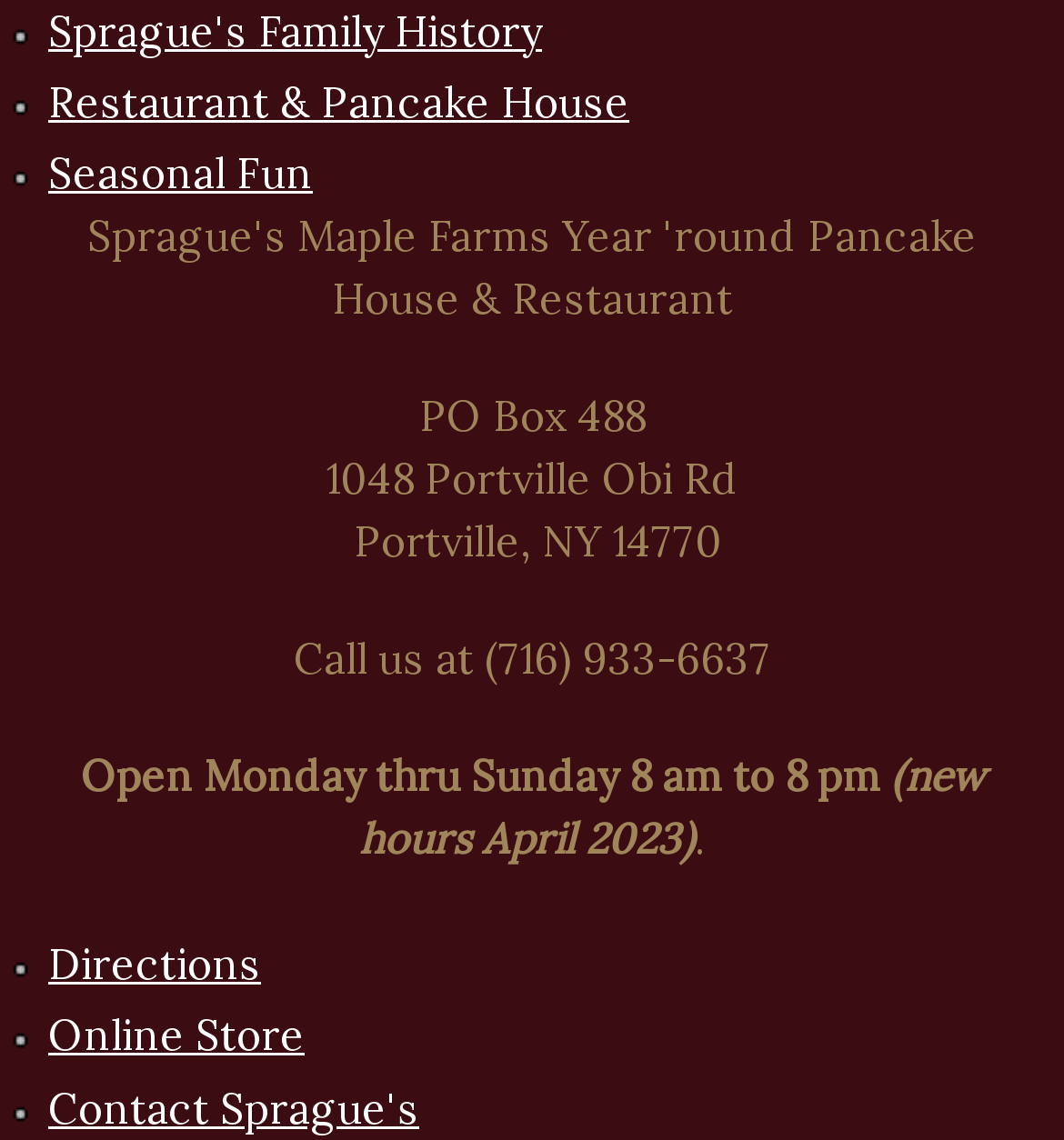Determine the bounding box coordinates of the UI element described by: "Sprague's Family History".

[0.045, 0.004, 0.509, 0.05]